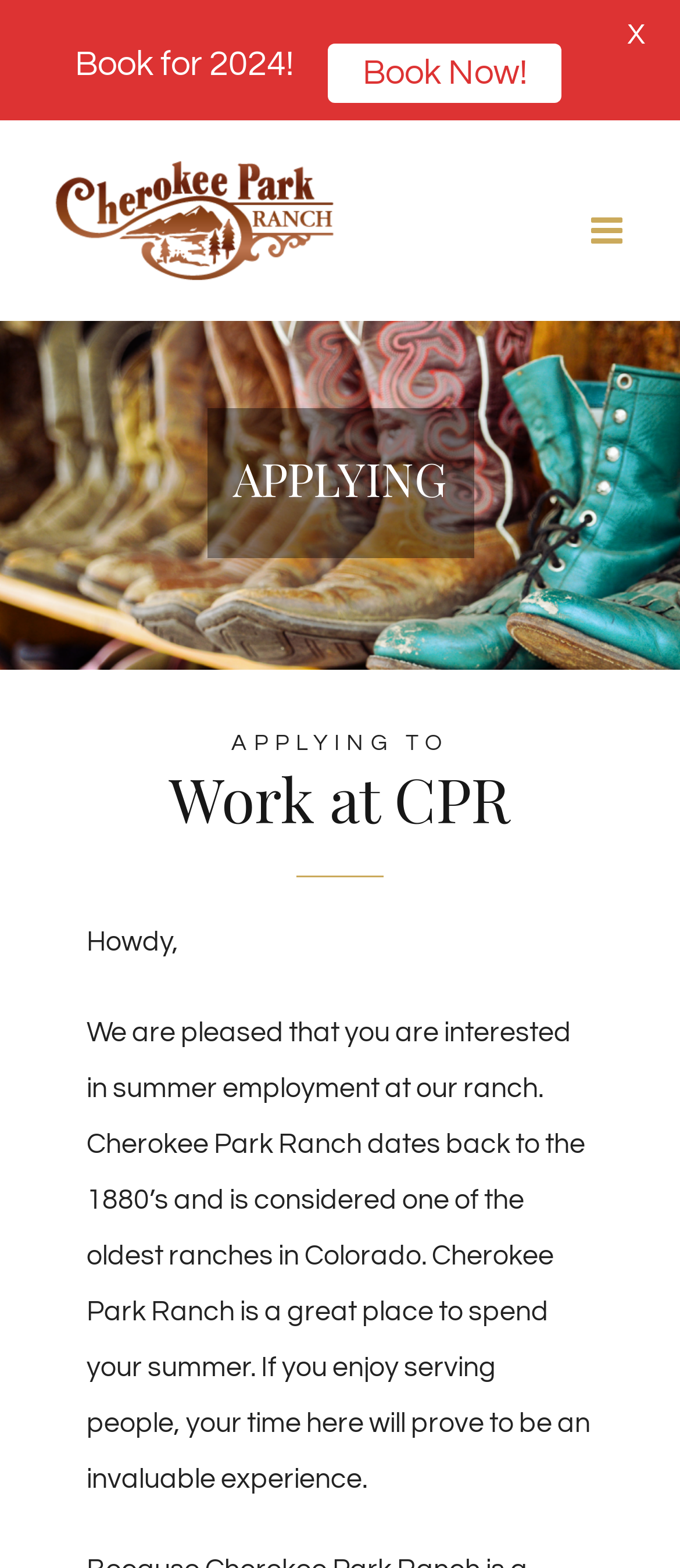What is the tone of the text about summer employment?
Answer the question with a thorough and detailed explanation.

I determined the tone by reading the text 'Howdy,...' which is a casual and welcoming greeting, and the overall text which describes the ranch as a great place to spend the summer, indicating a friendly tone.